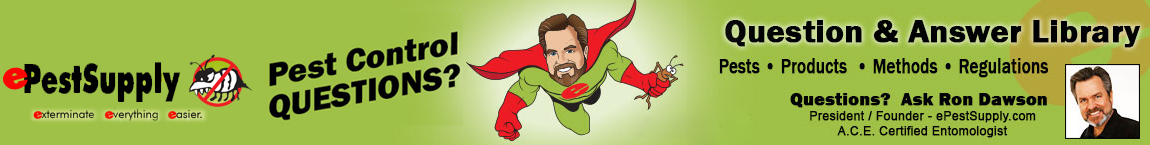Elaborate on all the key elements and details present in the image.

This image features a vibrant banner from ePestSupply, designed to engage users seeking answers about pest control. The background is a bright green, which emphasizes the theme of pest extermination. Prominently displayed is a cartoon superhero character, symbolizing strength and expertise, holding a pest control tool, embodying the services offered by the company. The textual elements include bold phrases like "Pest Control QUESTIONS?" and "Question & Answer Library," indicating a resourceful platform addressing various aspects of pest management—covering pests, products, methods, and regulations. Additionally, the banner highlights the founder, Ron Dawson, an A.C.E. certified entomologist, inviting users to reach out with questions. The playful design blends professionalism with an approachable feel, making it suitable for customers looking for reliable pest control solutions.